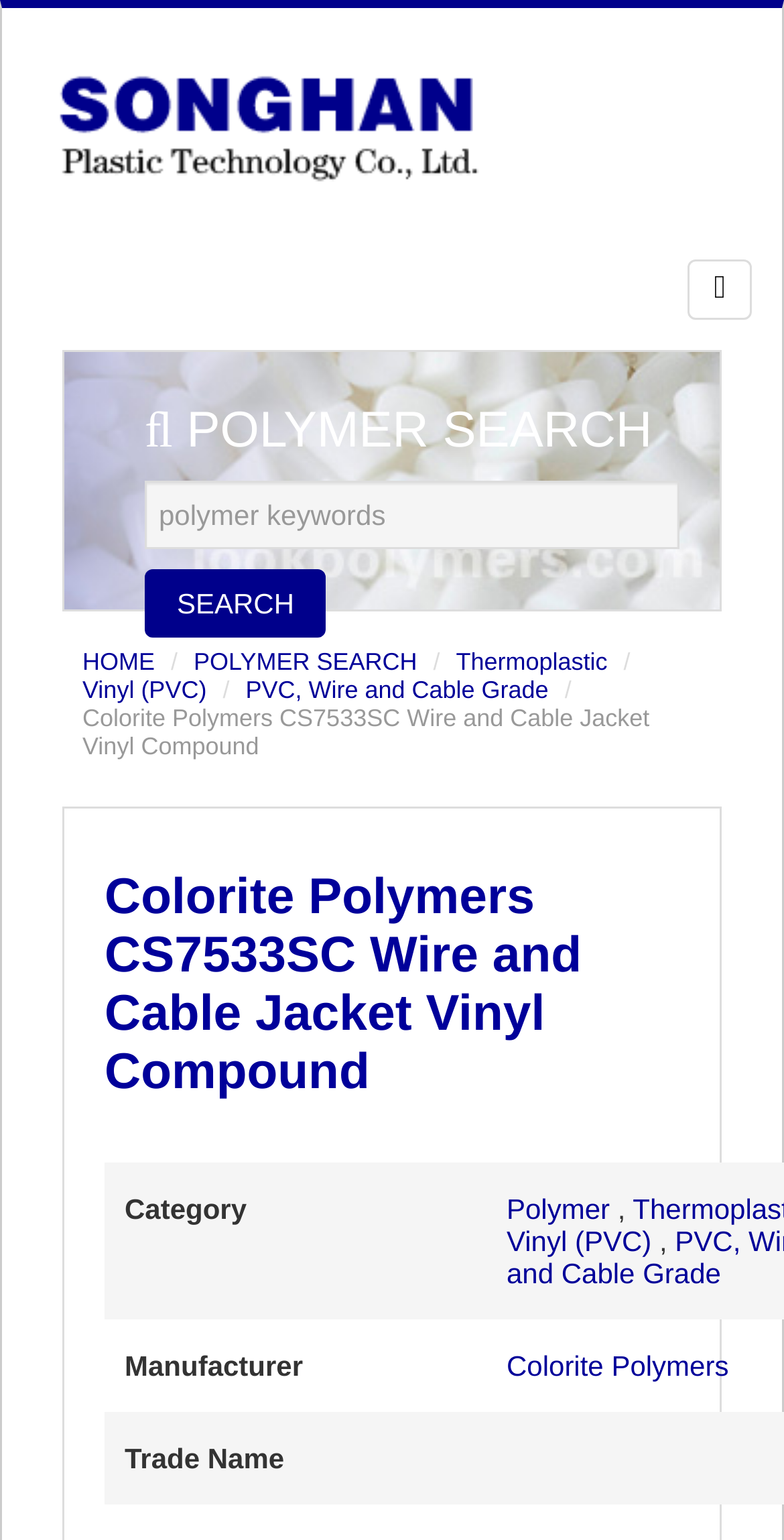Identify the bounding box coordinates for the element you need to click to achieve the following task: "search for polymer keywords". Provide the bounding box coordinates as four float numbers between 0 and 1, in the form [left, top, right, bottom].

[0.185, 0.312, 0.867, 0.357]